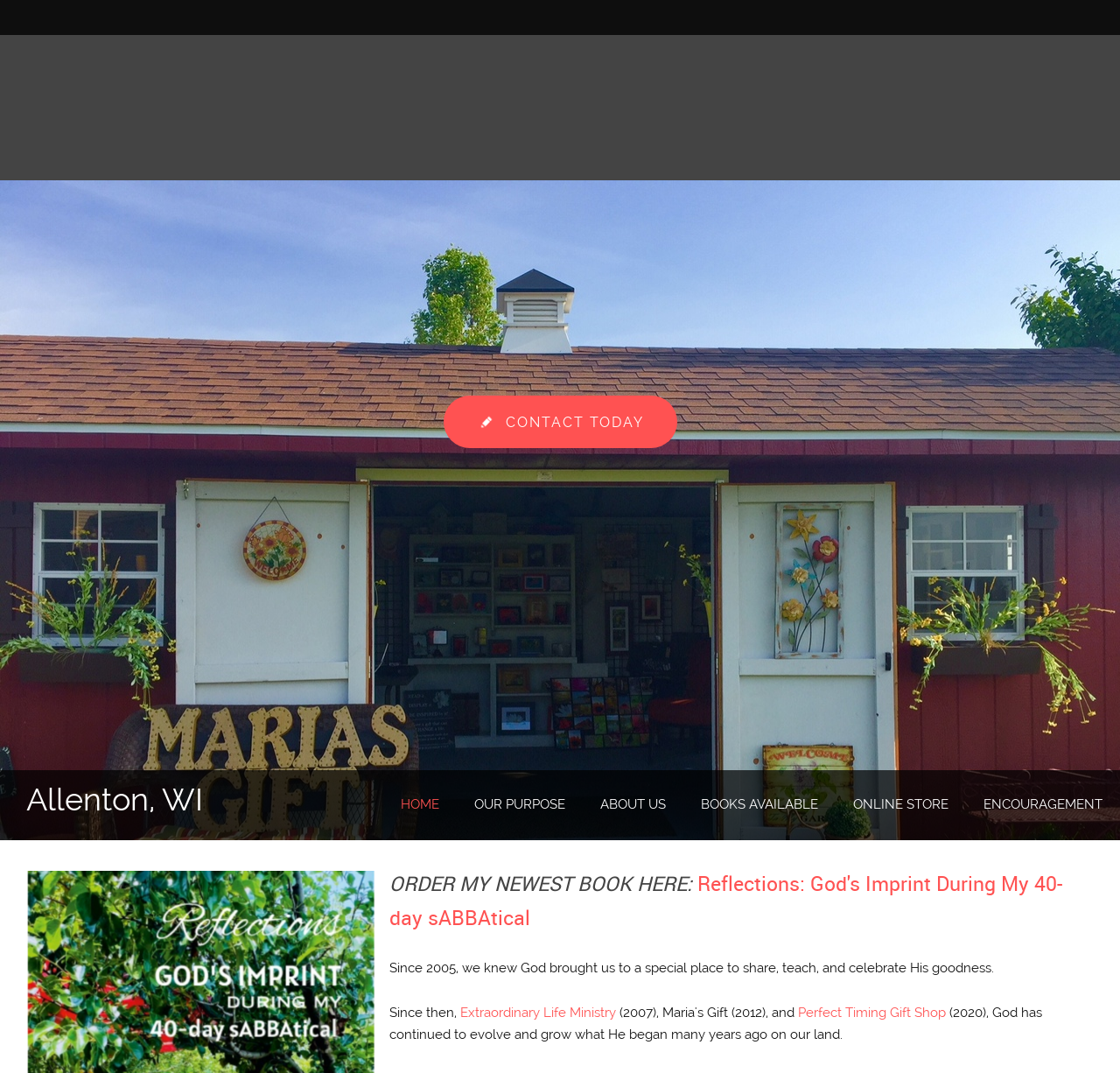Please provide the bounding box coordinate of the region that matches the element description: Online Store. Coordinates should be in the format (top-left x, top-left y, bottom-right x, bottom-right y) and all values should be between 0 and 1.

[0.746, 0.74, 0.862, 0.761]